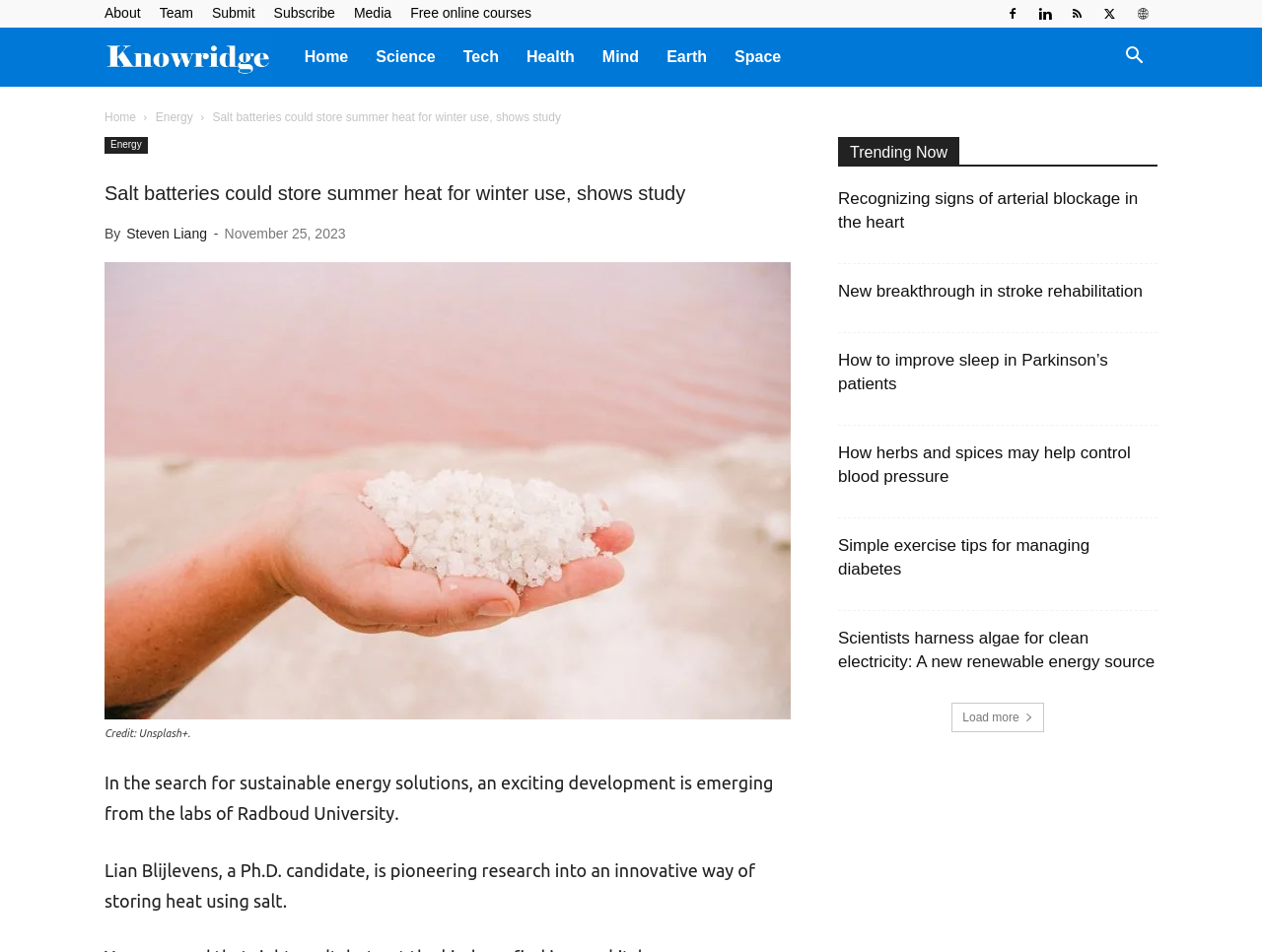Determine the bounding box coordinates of the clickable region to follow the instruction: "Read the article about energy".

[0.123, 0.116, 0.153, 0.13]